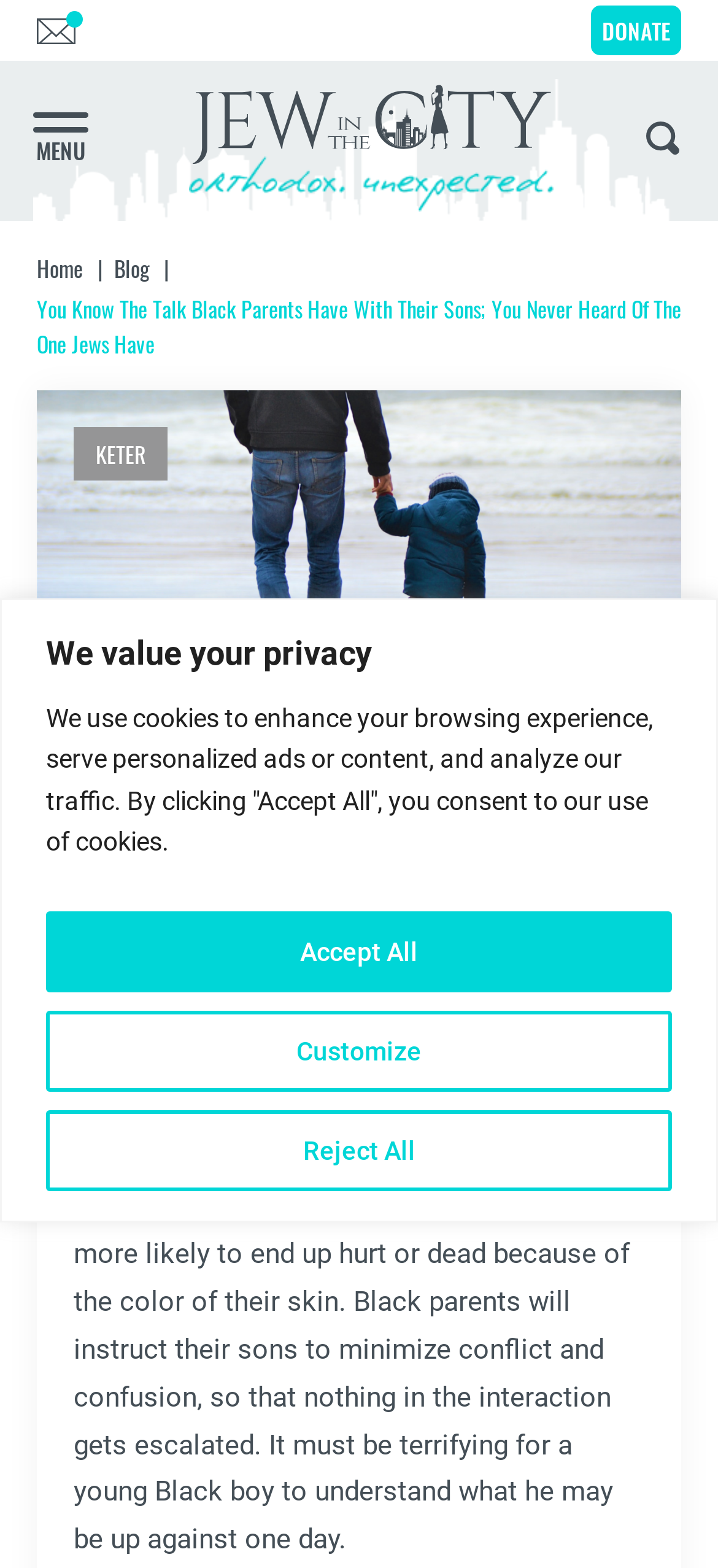Please determine the bounding box coordinates for the UI element described here. Use the format (top-left x, top-left y, bottom-right x, bottom-right y) with values bounded between 0 and 1: name="wpforms[fields][1]" placeholder="Enter Your Email"

[0.064, 0.4, 0.649, 0.454]